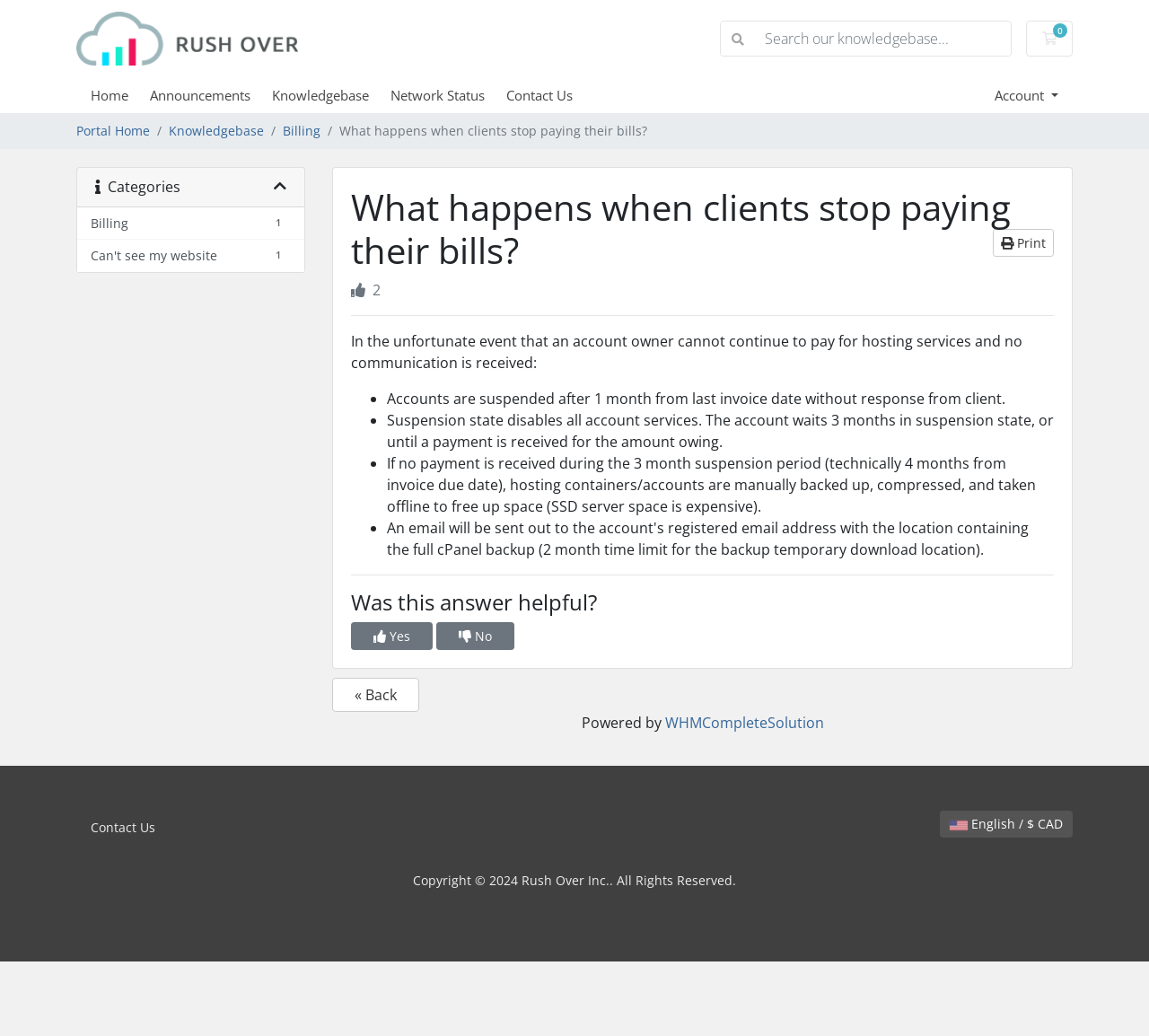Locate the bounding box coordinates of the area where you should click to accomplish the instruction: "Read the 'What’s Quiet Luxury?' article".

None